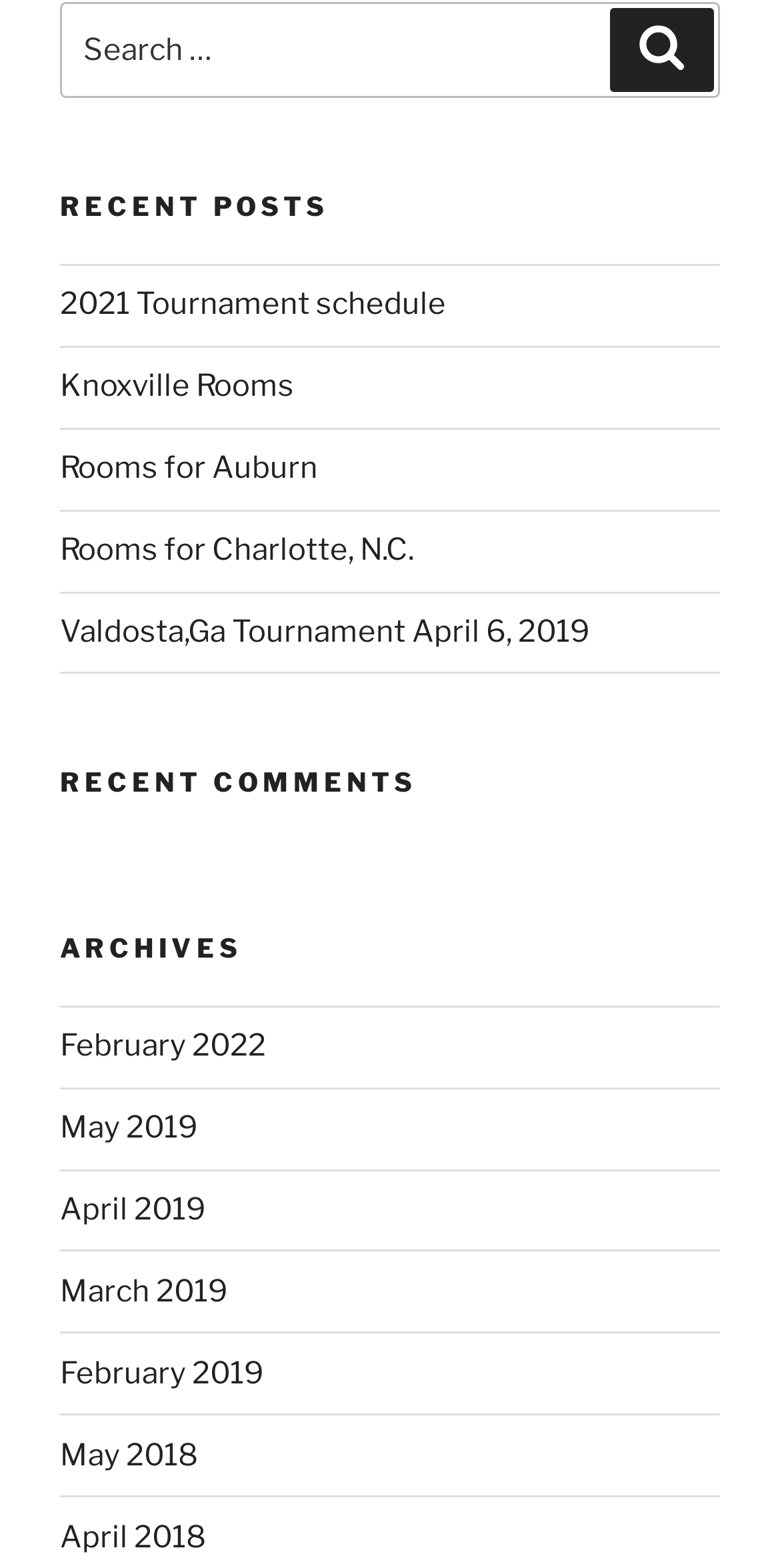Identify the bounding box coordinates of the clickable region necessary to fulfill the following instruction: "Click on 2021 Tournament schedule". The bounding box coordinates should be four float numbers between 0 and 1, i.e., [left, top, right, bottom].

[0.077, 0.183, 0.572, 0.206]